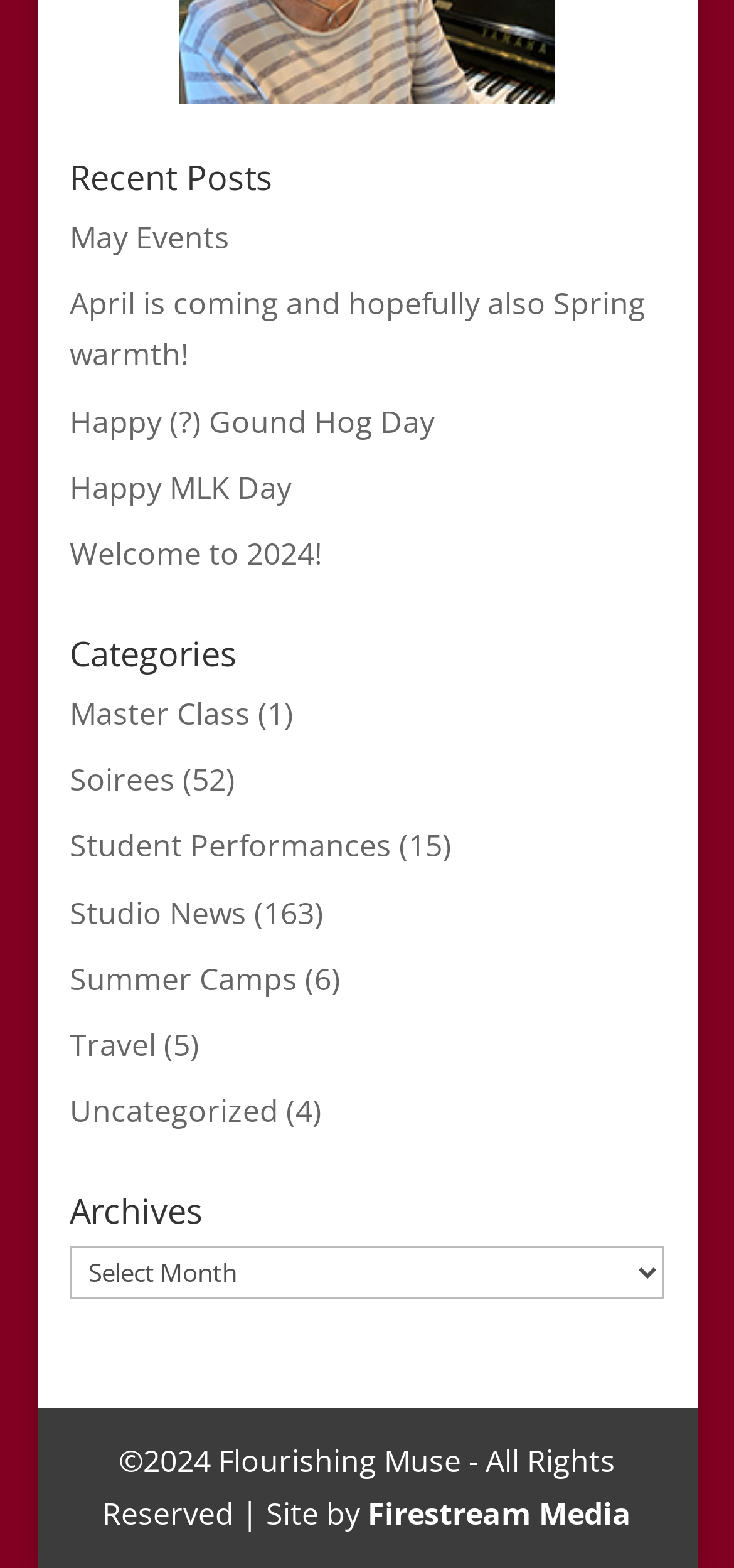Determine the bounding box coordinates for the area that should be clicked to carry out the following instruction: "Read May Events".

[0.095, 0.138, 0.313, 0.164]